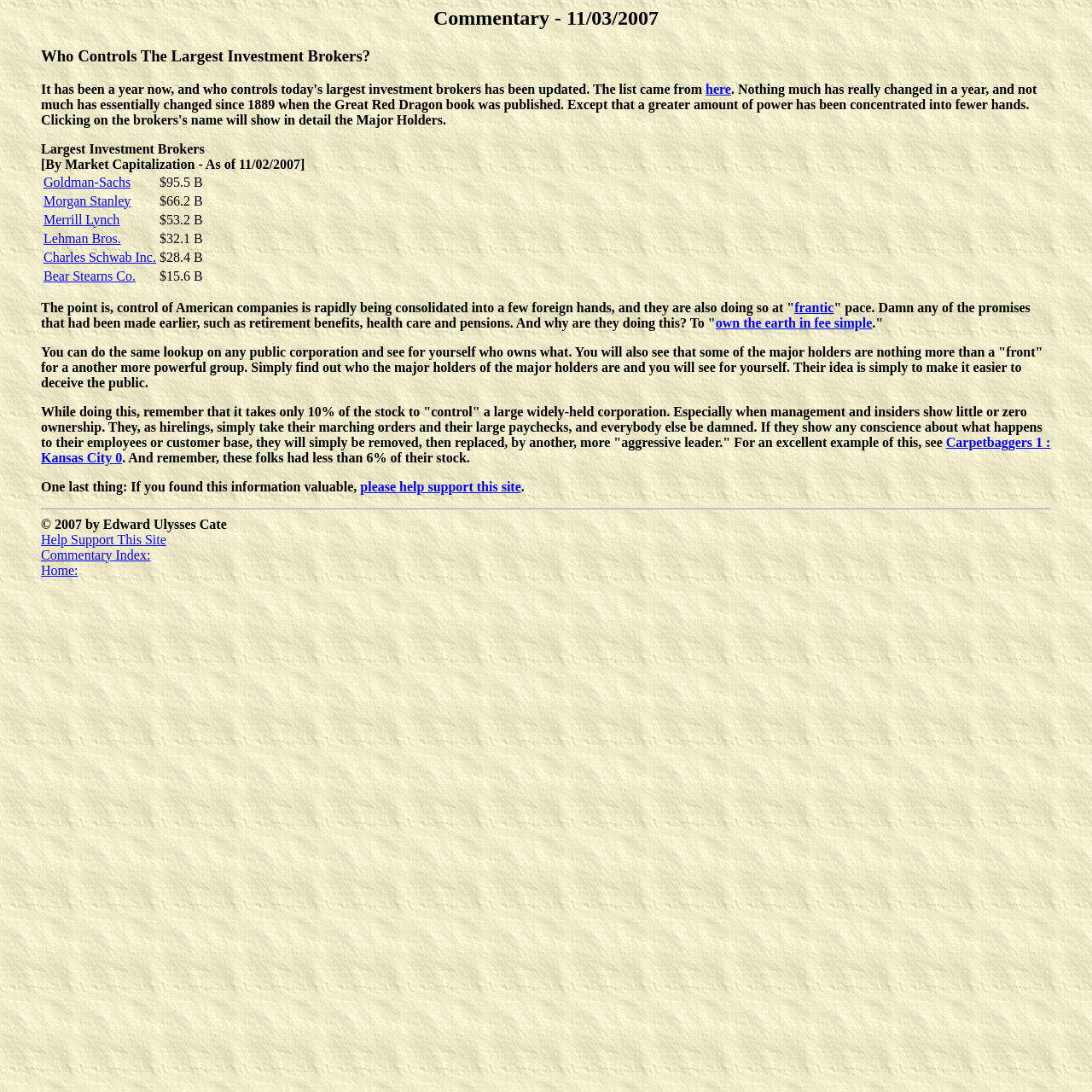What is the purpose of the commentary?
Please ensure your answer to the question is detailed and covers all necessary aspects.

The commentary discusses how foreign entities are rapidly consolidating control of American companies, and how this is happening at a frantic pace. The author is highlighting this issue to raise awareness and concern.